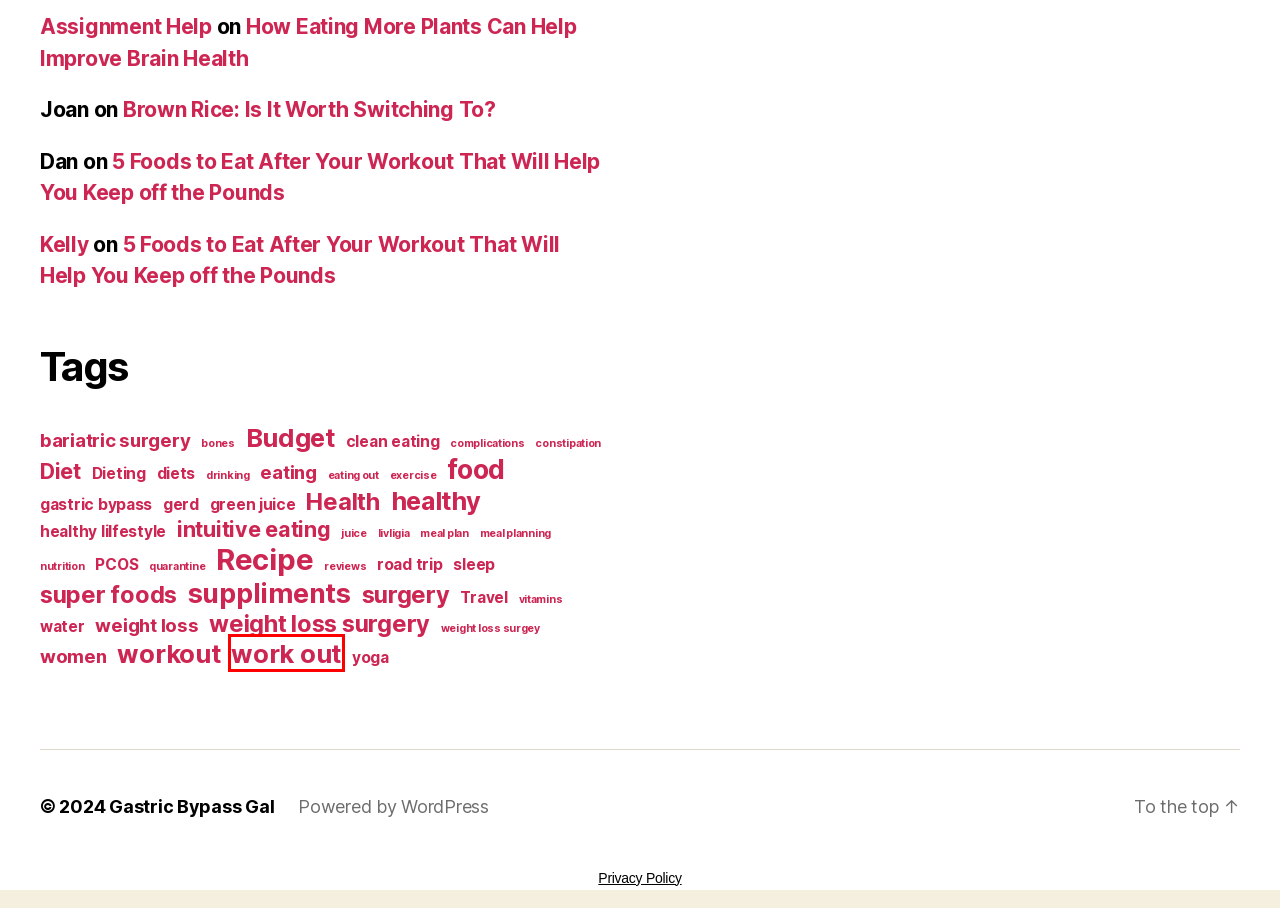You have a screenshot showing a webpage with a red bounding box highlighting an element. Choose the webpage description that best fits the new webpage after clicking the highlighted element. The descriptions are:
A. clean eating Archives - Gastric Bypass Gal
B. yoga Archives - Gastric Bypass Gal
C. vitamins Archives - Gastric Bypass Gal
D. Budget Archives - Gastric Bypass Gal
E. eating out Archives - Gastric Bypass Gal
F. Recipe Archives - Gastric Bypass Gal
G. work out Archives - Gastric Bypass Gal
H. surgery Archives - Gastric Bypass Gal

G